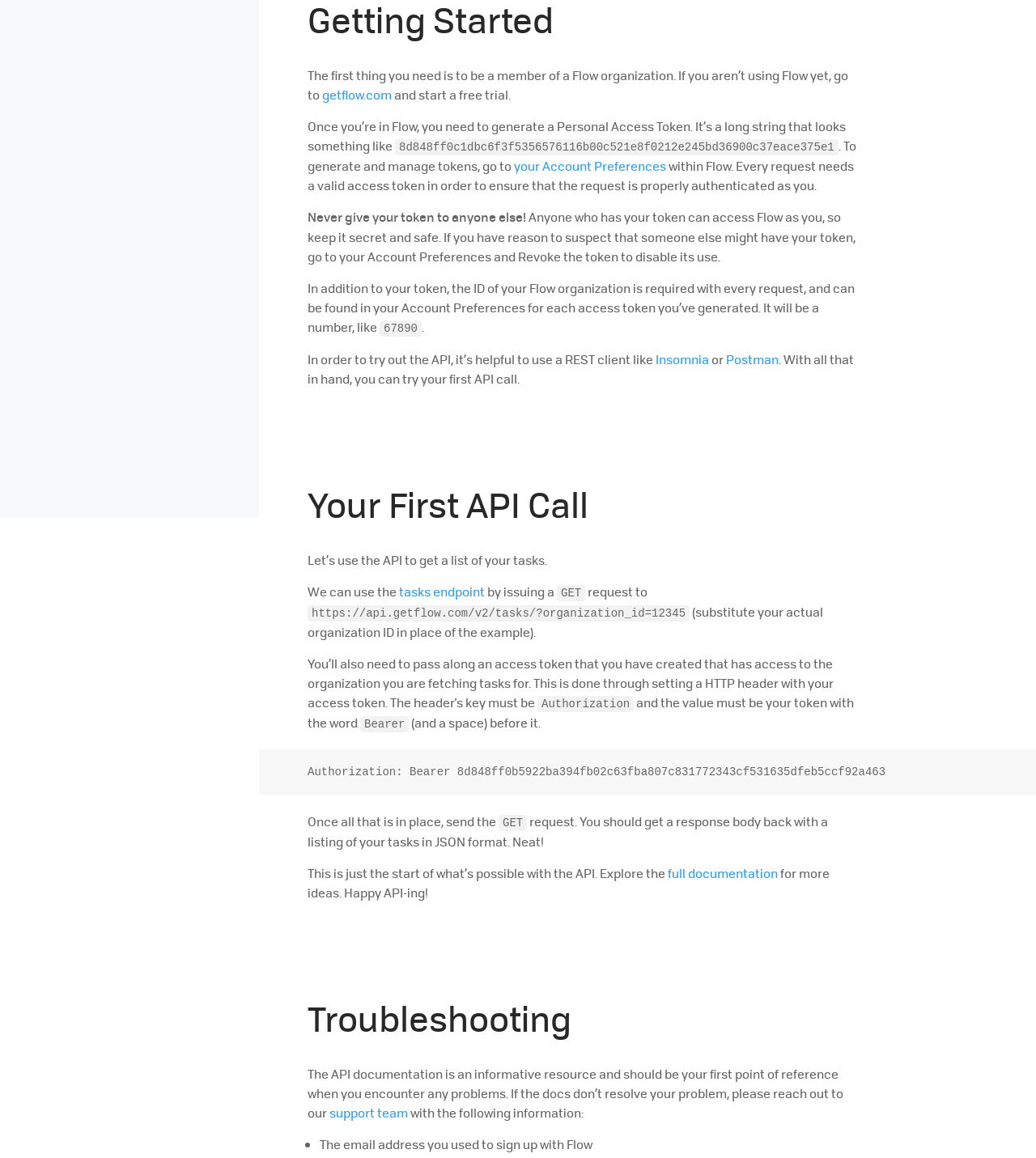Based on the element description Postman, identify the bounding box of the UI element in the given webpage screenshot. The coordinates should be in the format (top-left x, top-left y, bottom-right x, bottom-right y) and must be between 0 and 1.

[0.701, 0.303, 0.752, 0.317]